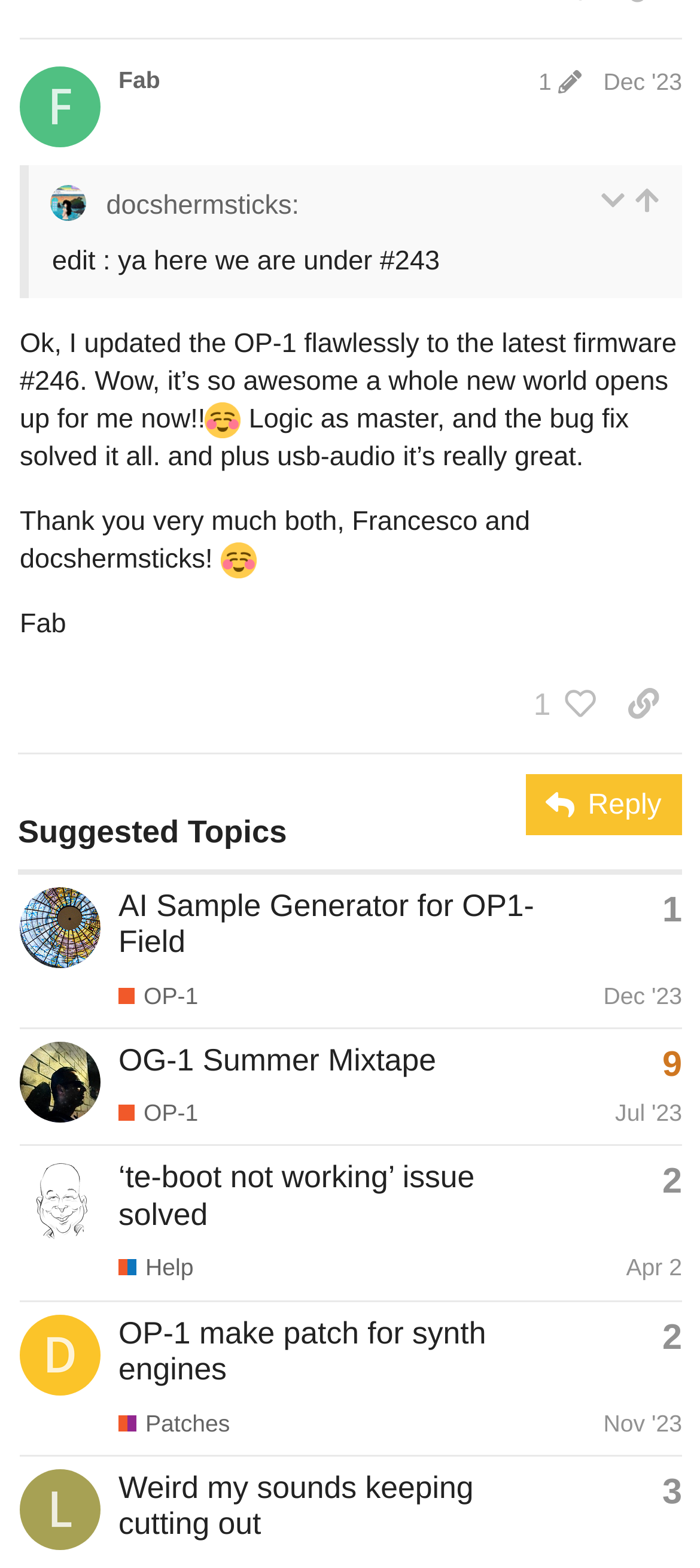Point out the bounding box coordinates of the section to click in order to follow this instruction: "Click the 'Reply' button".

[0.751, 0.494, 0.974, 0.533]